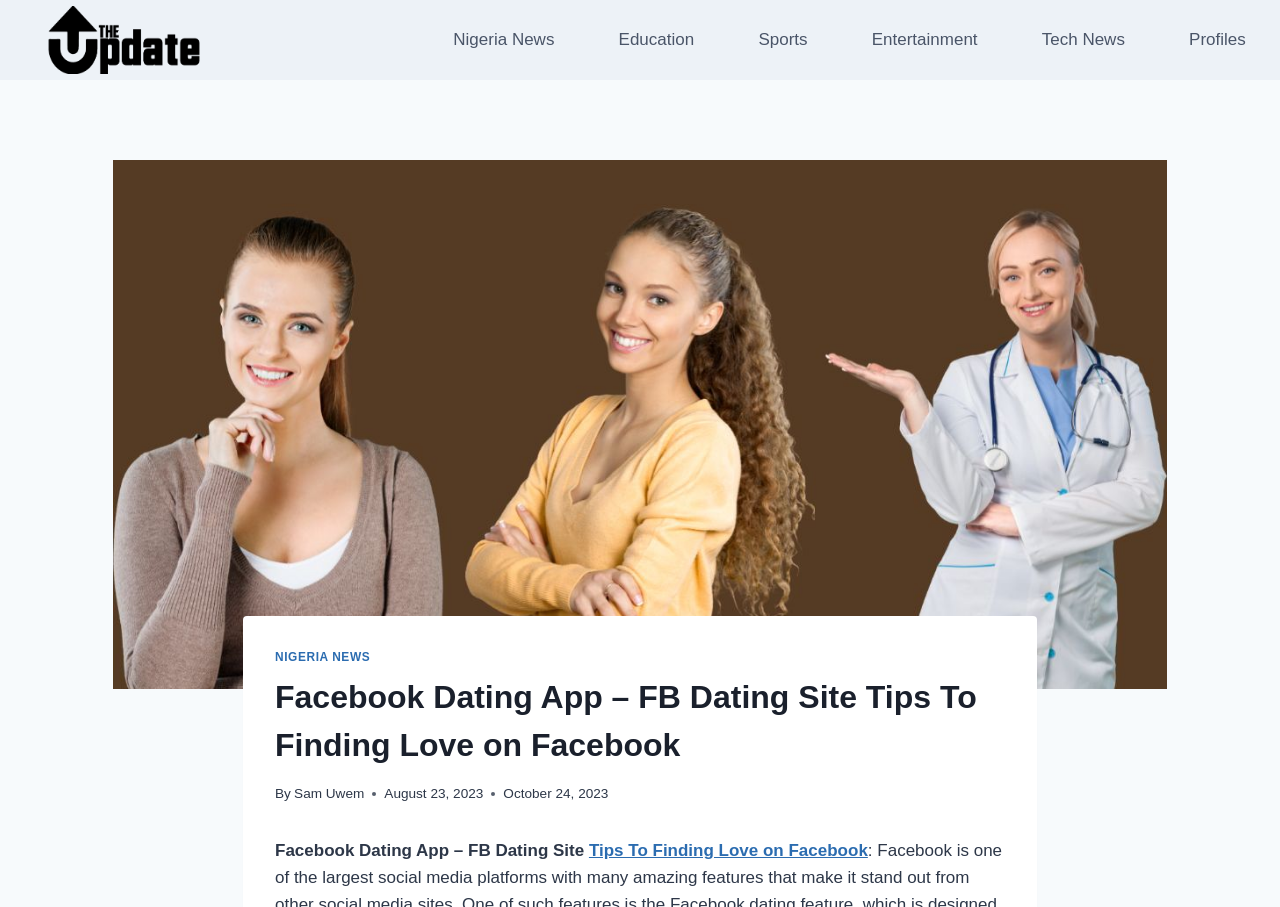Predict the bounding box of the UI element based on the description: "alt="The Update"". The coordinates should be four float numbers between 0 and 1, formatted as [left, top, right, bottom].

[0.019, 0.007, 0.175, 0.081]